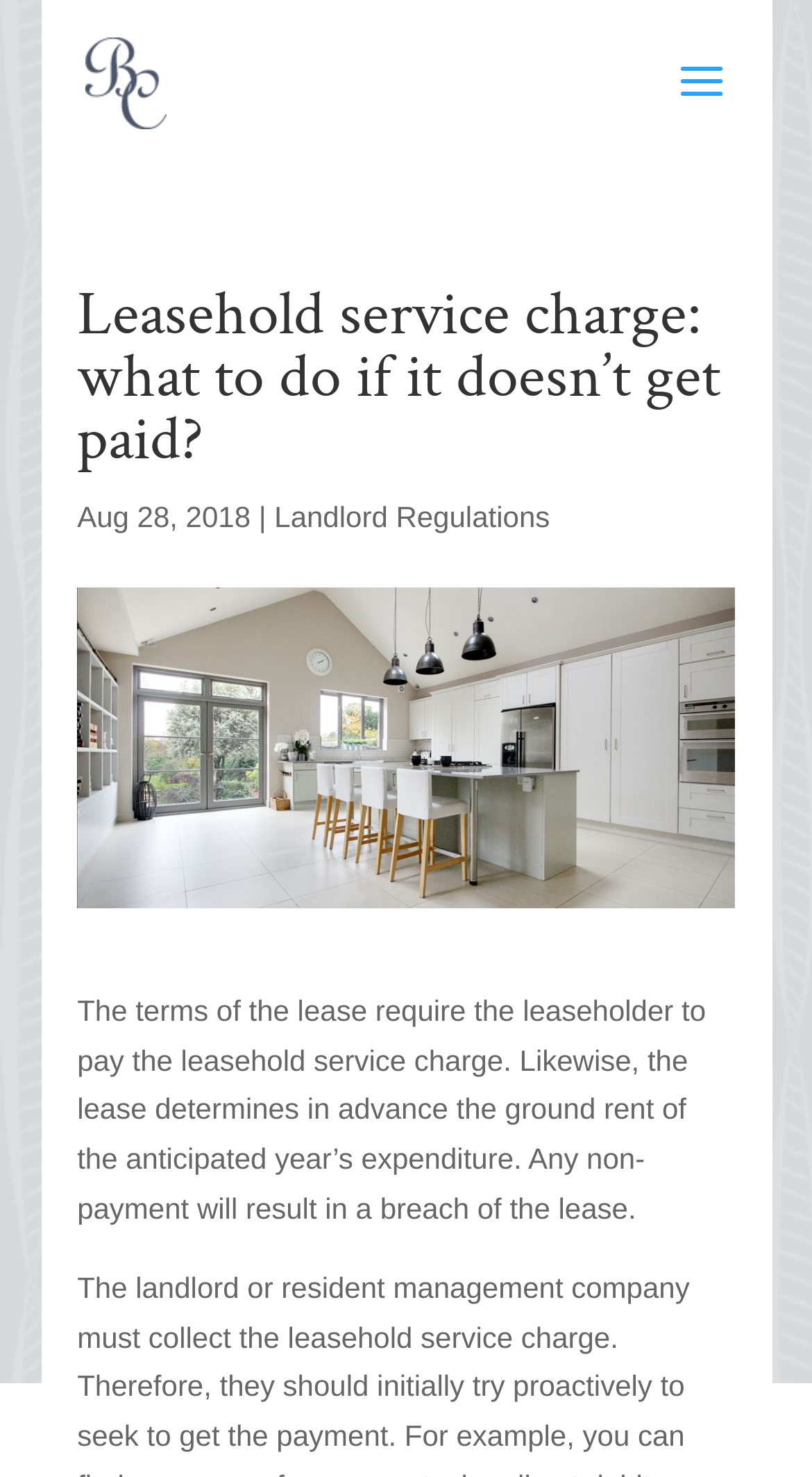Predict the bounding box coordinates for the UI element described as: "alt="Blue Crystal Property Management"". The coordinates should be four float numbers between 0 and 1, presented as [left, top, right, bottom].

[0.105, 0.043, 0.205, 0.066]